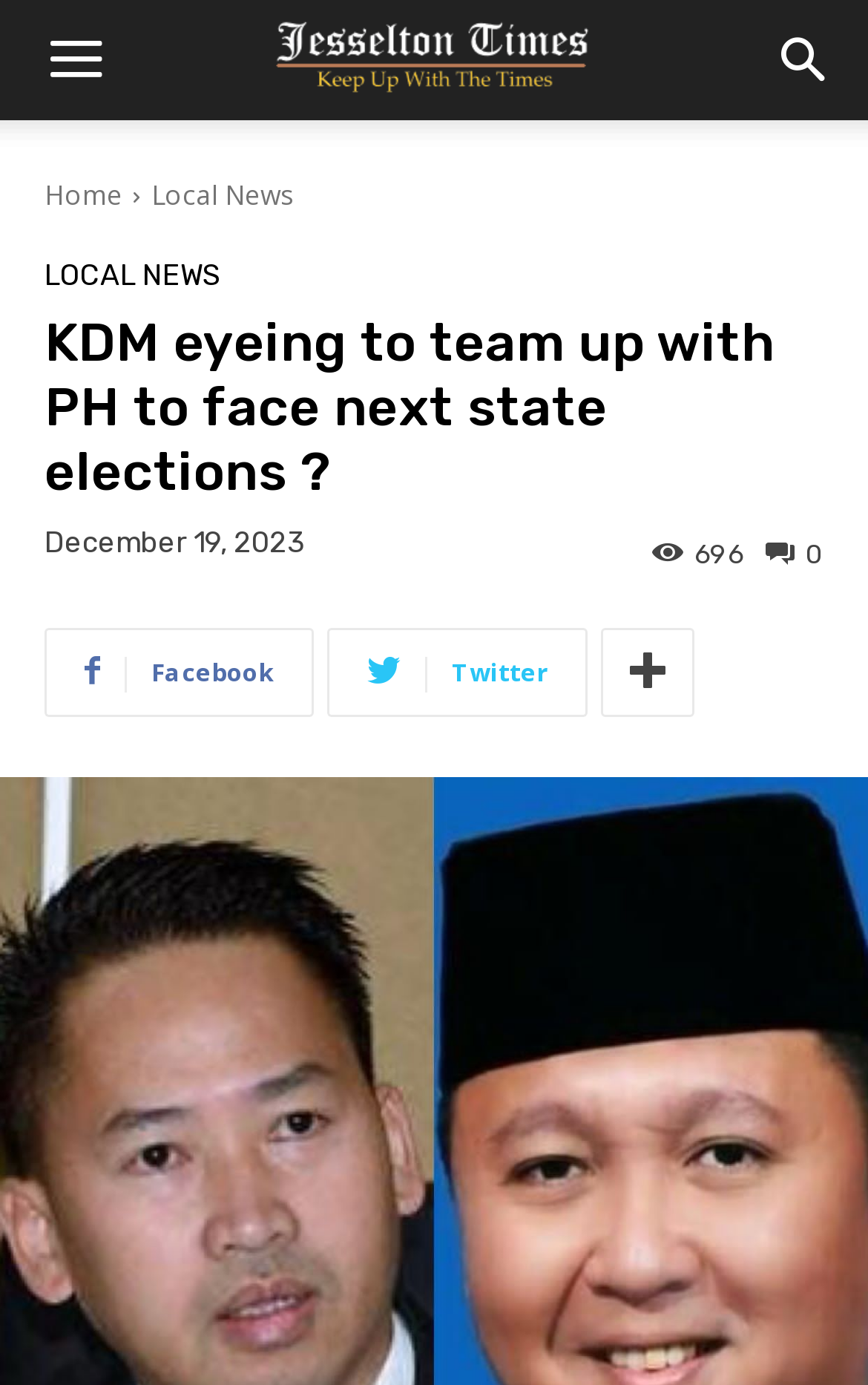What is the position of the search button?
Please provide a comprehensive answer based on the contents of the image.

I found the position of the search button by looking at the button element, which has a bounding box of [0.856, 0.0, 1.0, 0.087]. The y-coordinate of the bounding box is close to 0, which indicates that the search button is located at the top of the webpage. The x-coordinate is close to 1, which indicates that the search button is located at the right side of the webpage.